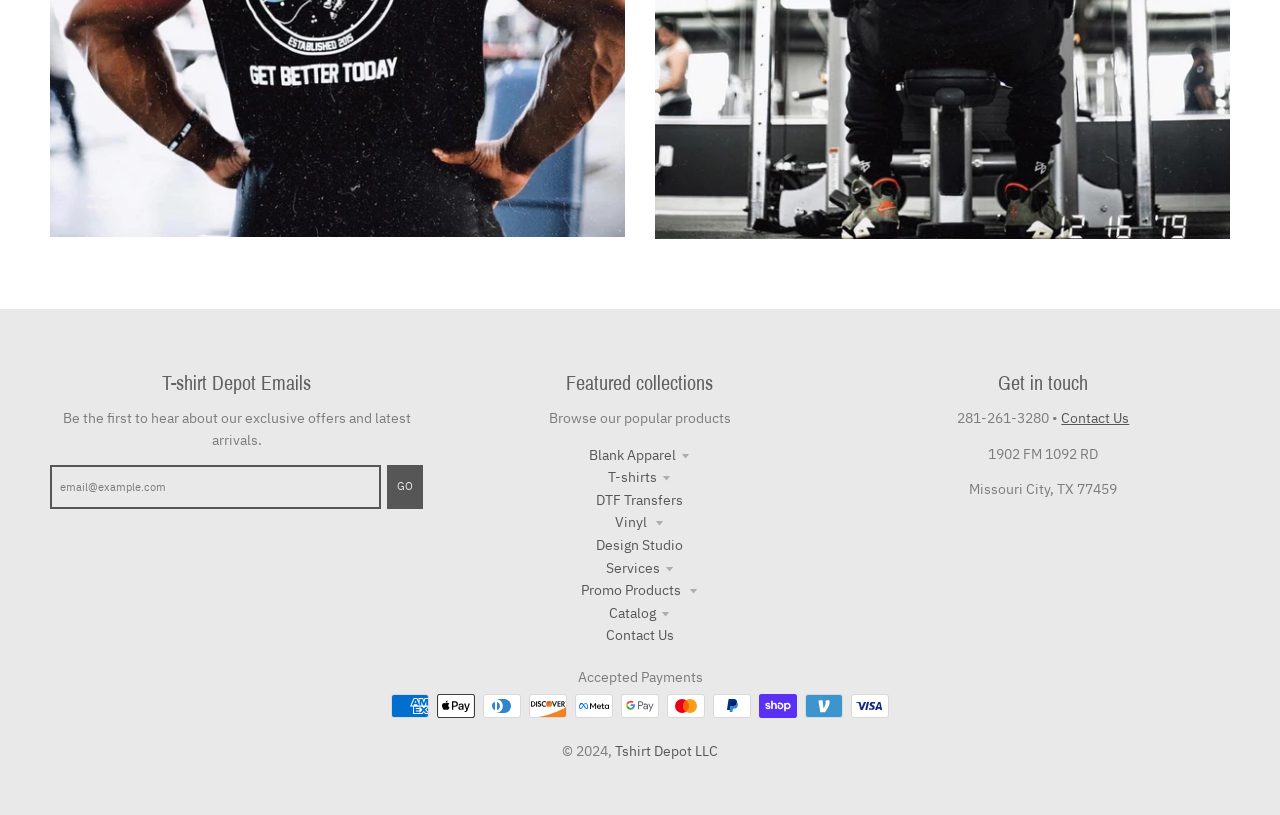What is the purpose of the textbox?
Look at the image and respond with a one-word or short-phrase answer.

Enter email